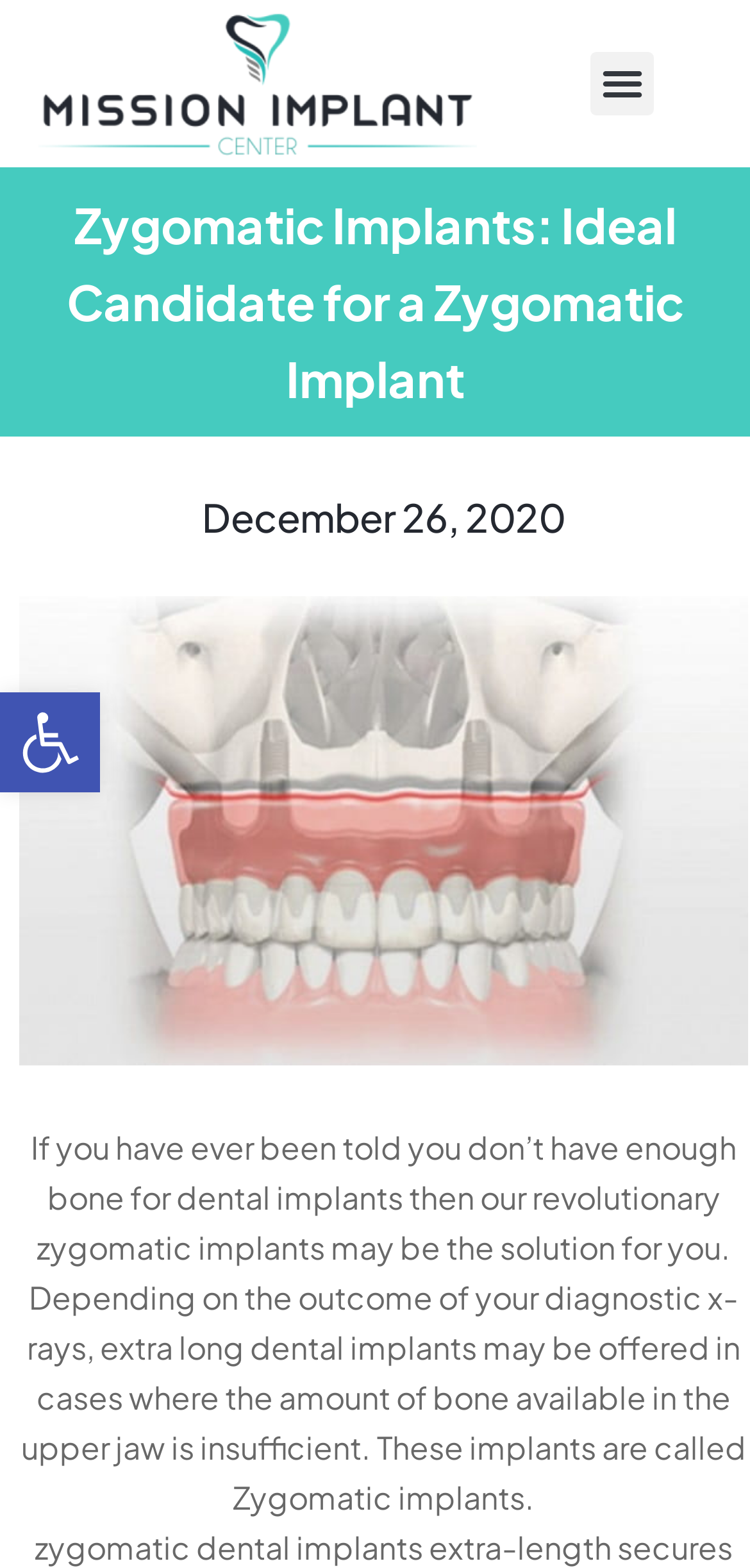Is there an image on the webpage?
Please interpret the details in the image and answer the question thoroughly.

The image 'Zygomatic Implants' is present on the webpage, which suggests that there is an image on the webpage.